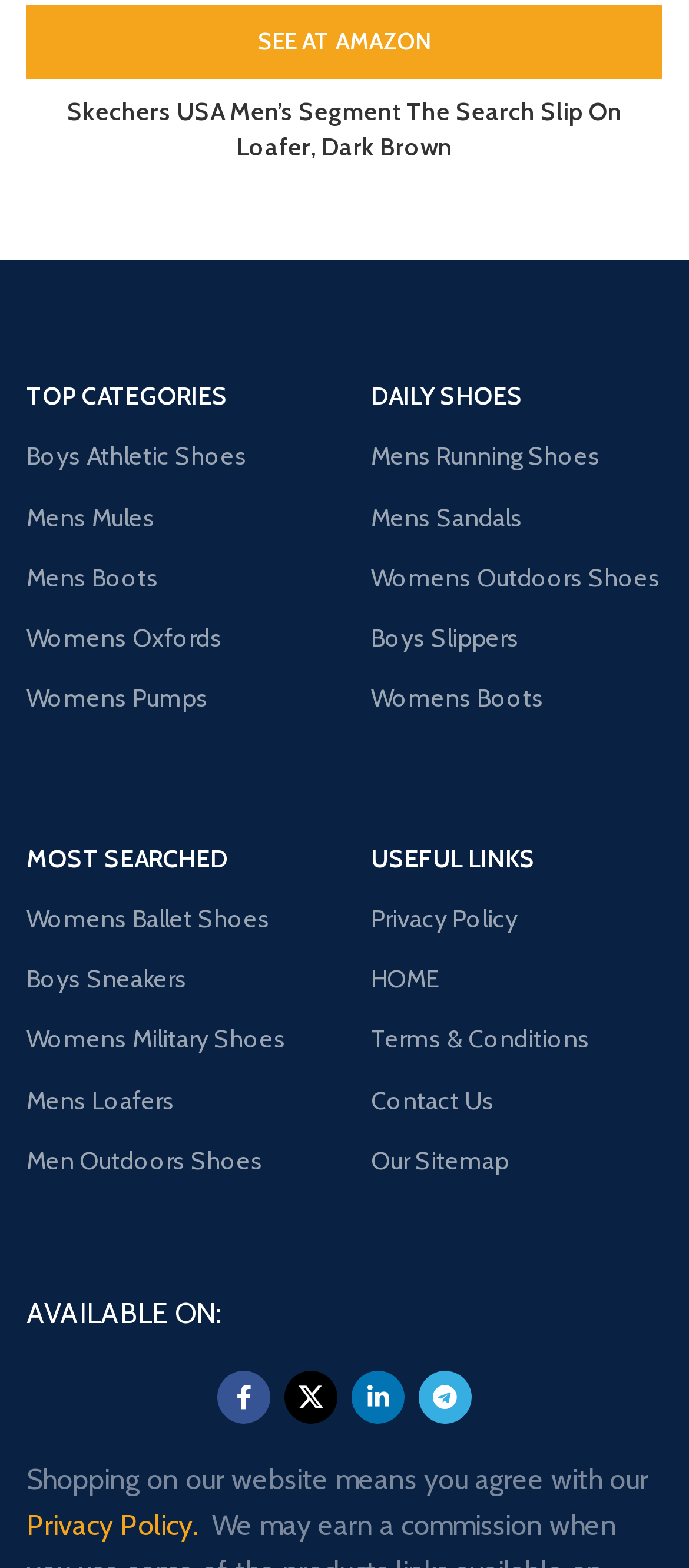Find the bounding box coordinates of the element I should click to carry out the following instruction: "Check out Mens Running Shoes".

[0.538, 0.272, 0.962, 0.31]